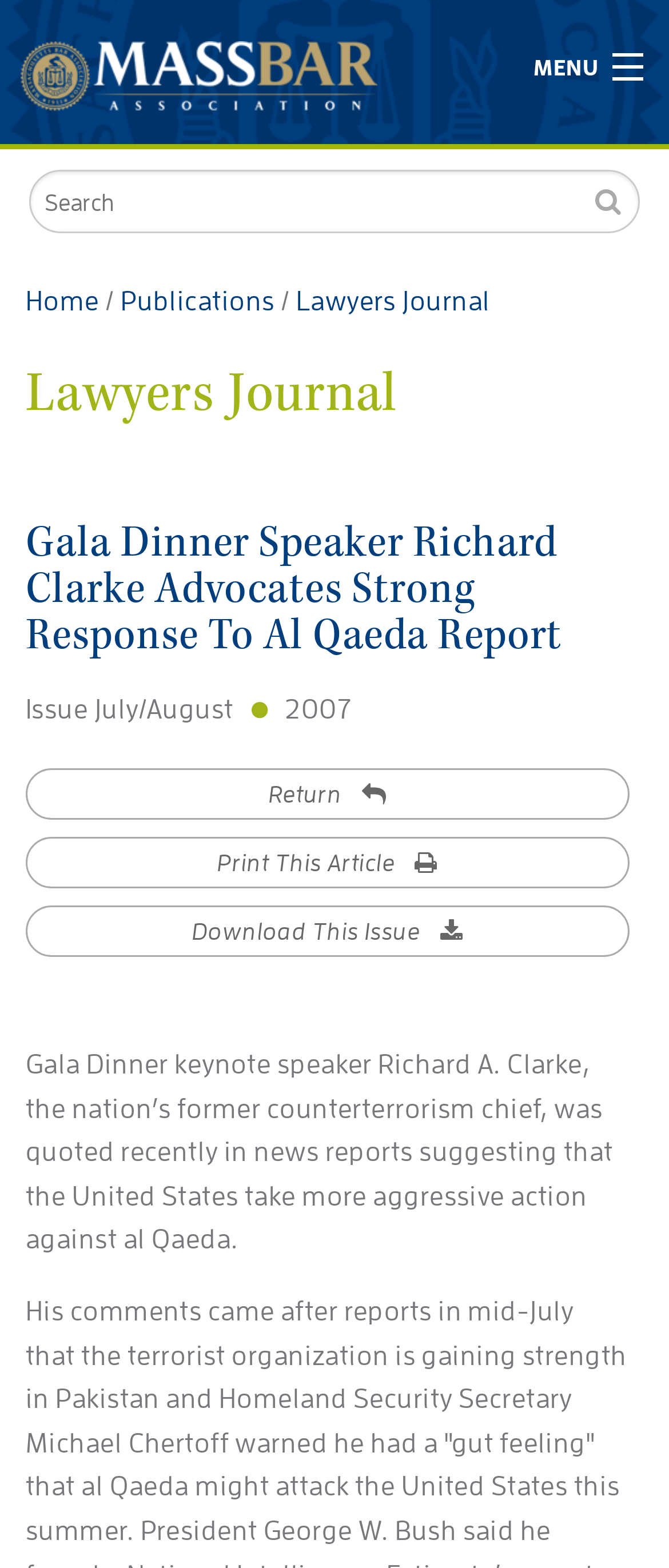What is the issue date of the Lawyers Journal?
Please use the visual content to give a single word or phrase answer.

July/August 2007